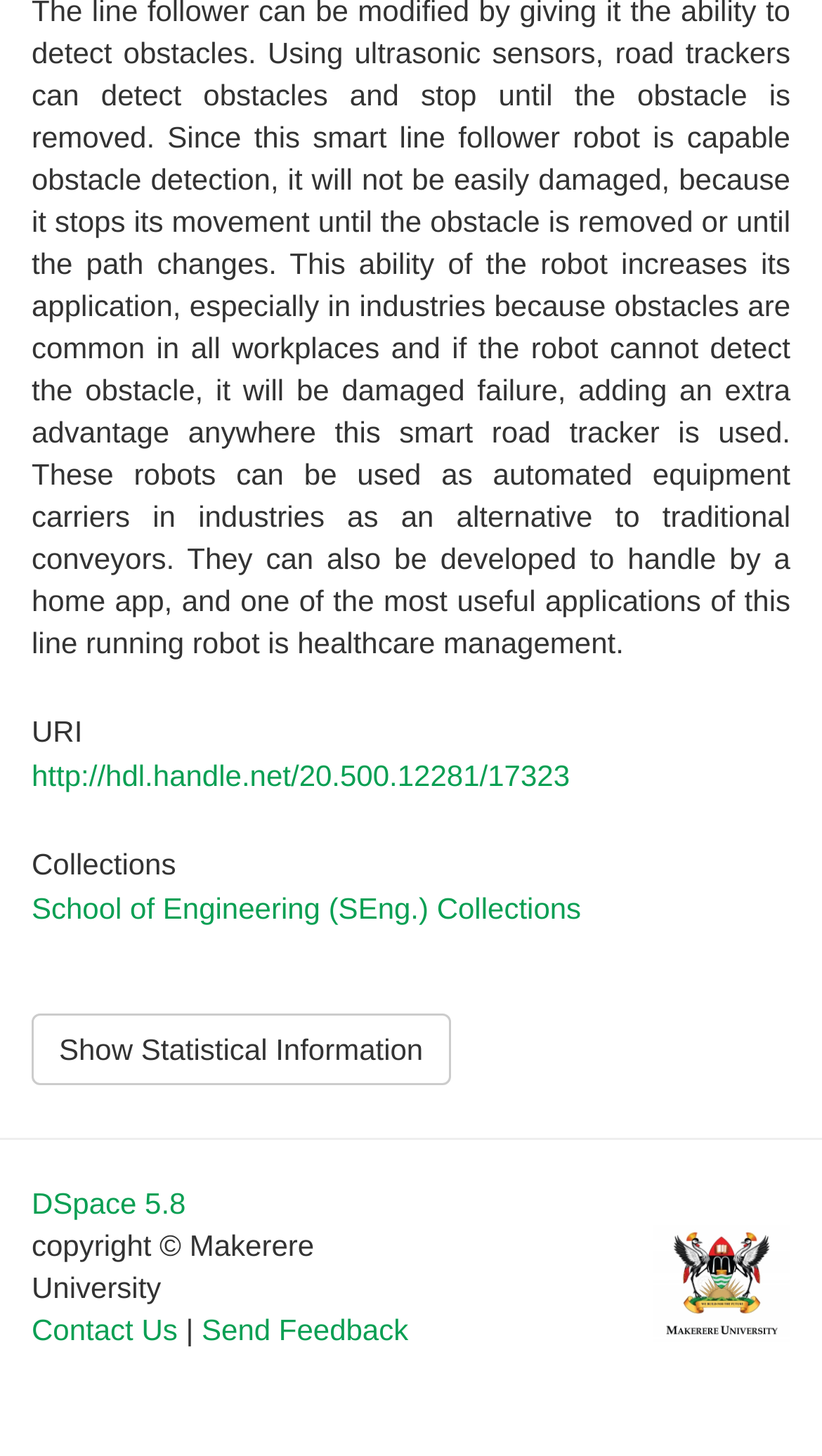Identify the bounding box coordinates of the region that needs to be clicked to carry out this instruction: "Visit the URI". Provide these coordinates as four float numbers ranging from 0 to 1, i.e., [left, top, right, bottom].

[0.038, 0.491, 0.962, 0.514]